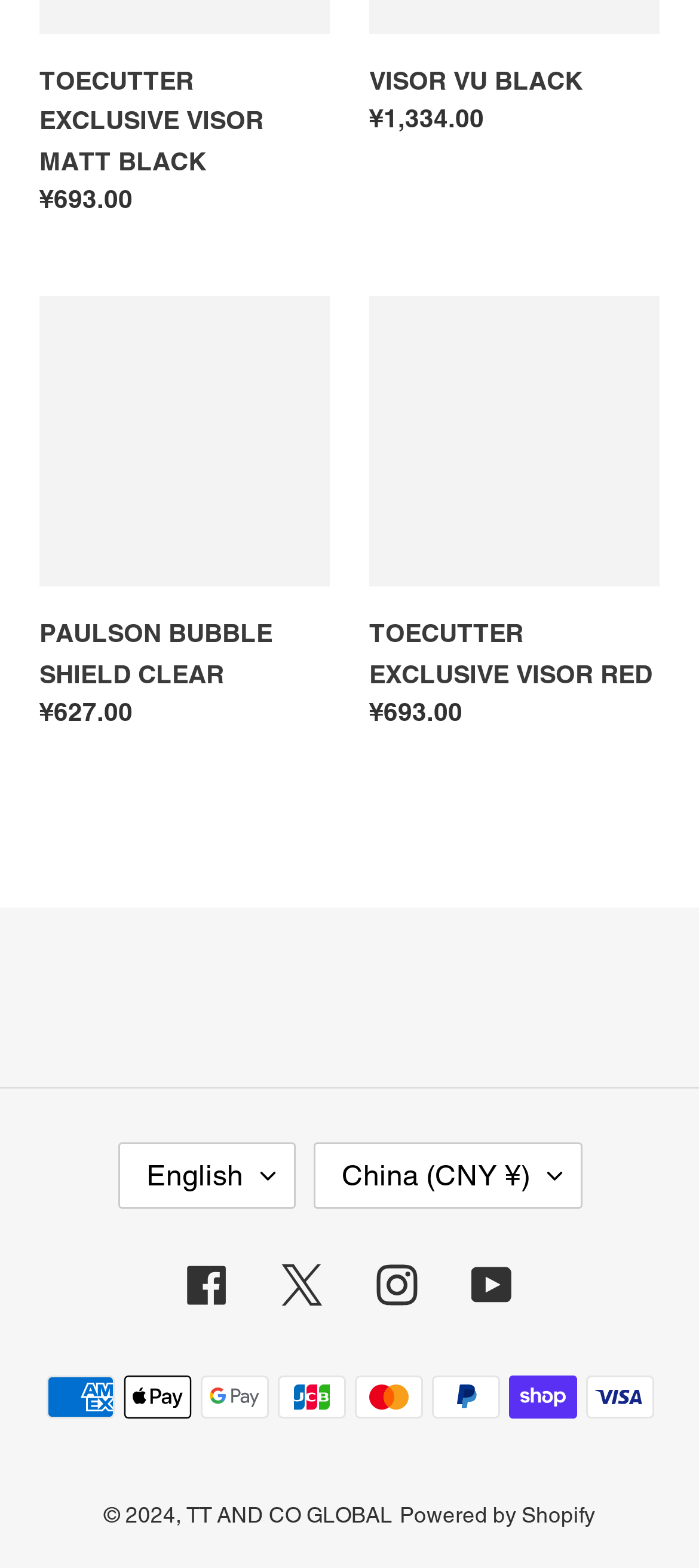What payment methods are accepted?
Provide a comprehensive and detailed answer to the question.

I found the image elements representing different payment methods, including American Express, Apple Pay, Google Pay, JCB, Mastercard, PayPal, Shop Pay, and Visa, and counted 8 payment methods in total.